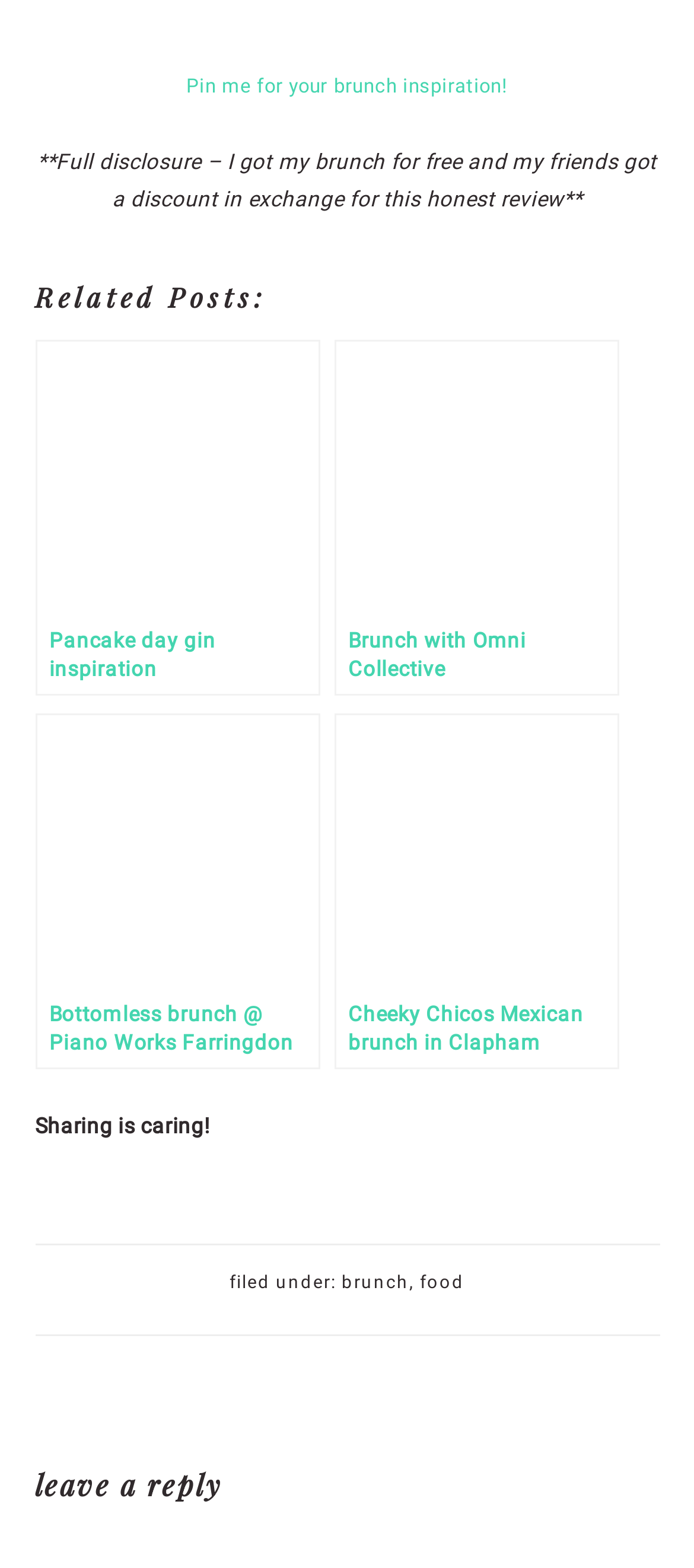Determine the bounding box coordinates for the area you should click to complete the following instruction: "Leave a reply".

[0.05, 0.931, 0.95, 0.964]